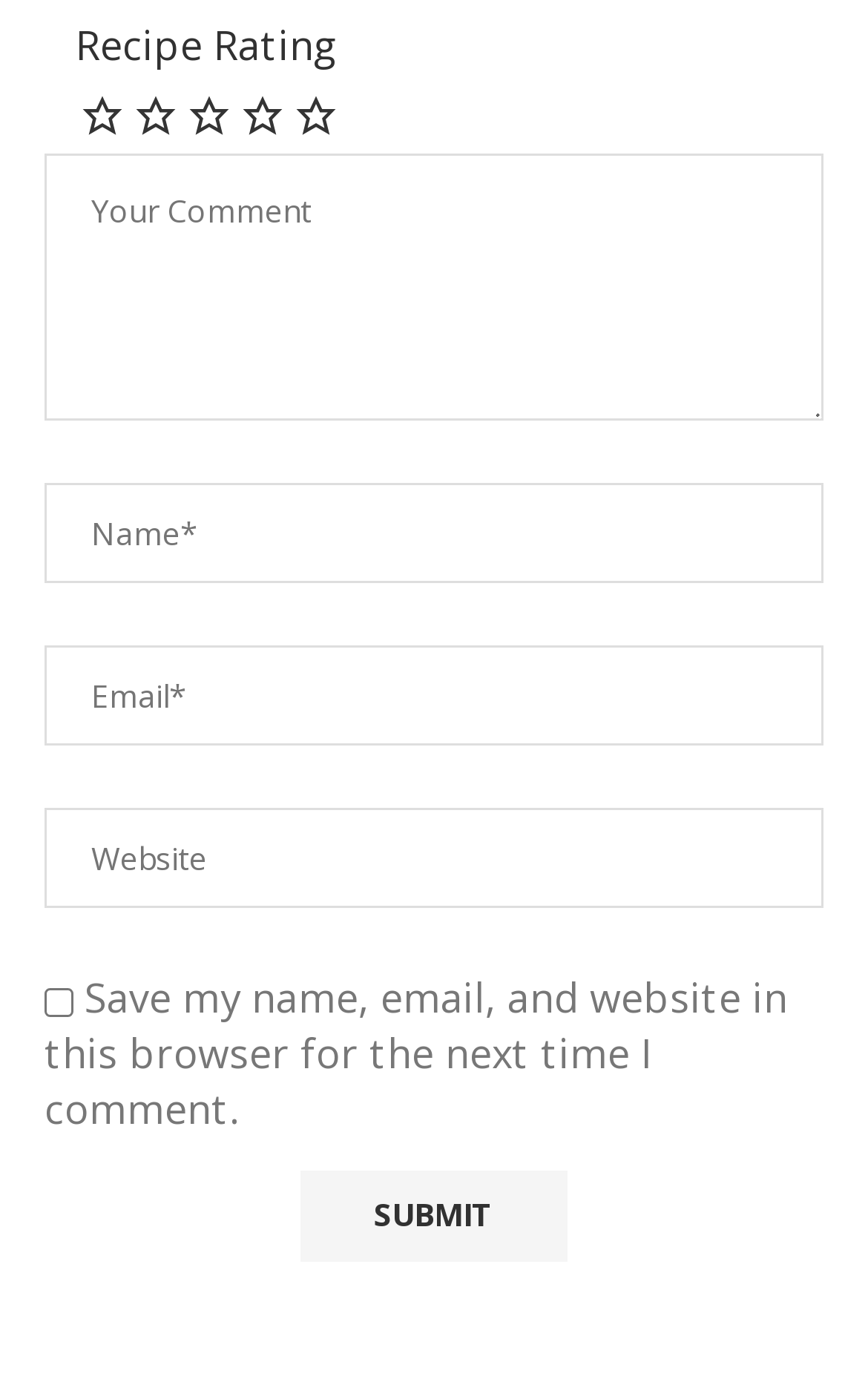How many elements are in the 'Recipe Rating' group?
Refer to the image and give a detailed answer to the query.

The 'Recipe Rating' group contains 1 static text and 5 radio buttons, making a total of 6 elements.